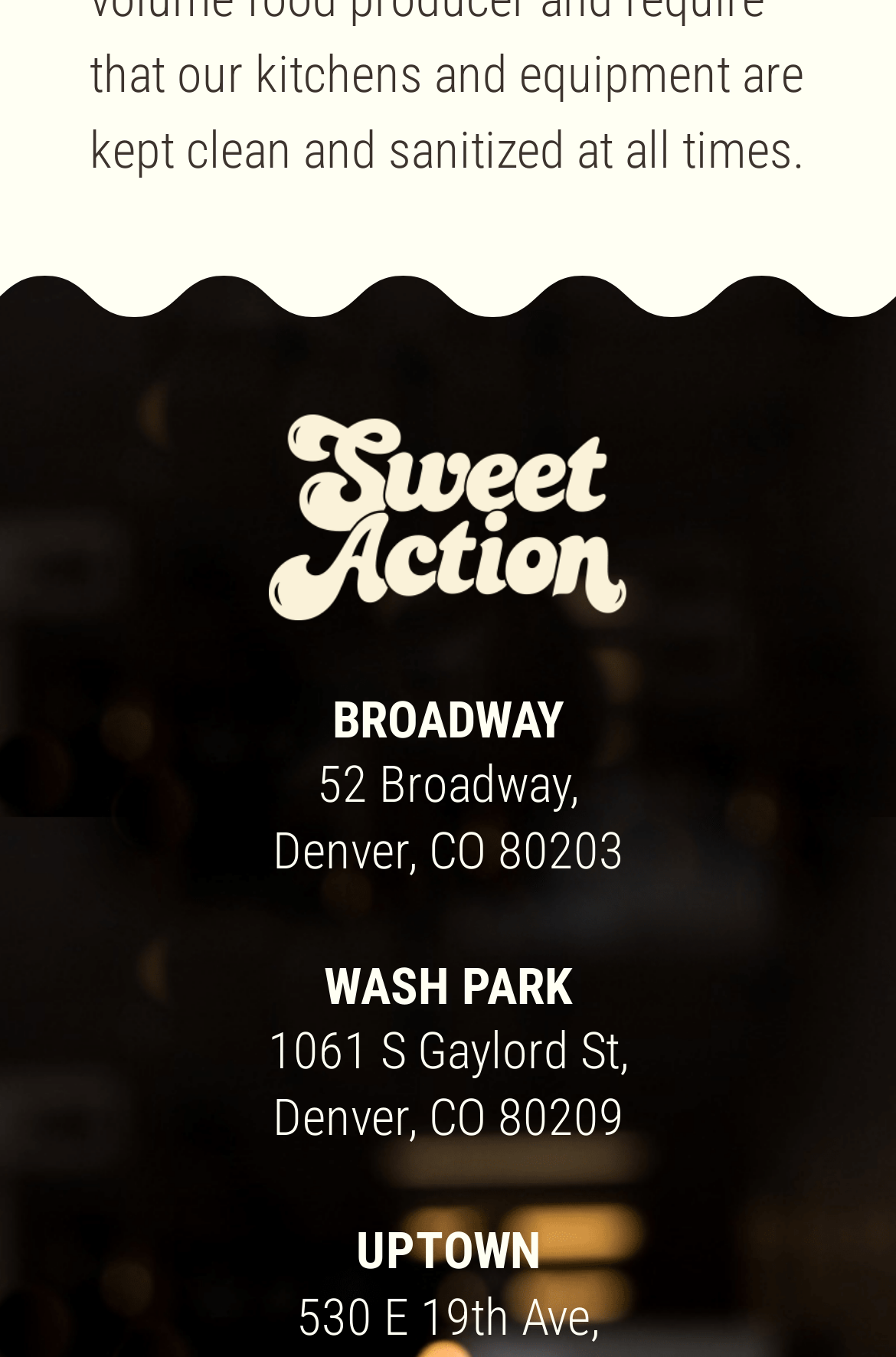Provide a one-word or brief phrase answer to the question:
What is the zip code of the UPTOWN location?

80209